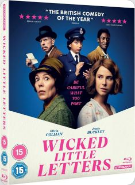Break down the image and describe each part extensively.

This image showcases the cover art for the Blu-ray release of "Wicked Little Letters," a British comedy film that has garnered attention and praise, described as "The British Comedy of the Year." The cover features a stylized design with prominent character portraits, including four key figures who represent the film's unique narrative. The vibrant colors and bold typography contribute to its eye-catching appeal, as the title "Wicked Little Letters" is prominently displayed at the bottom in a playful font. The film is rated 15, indicating that it is intended for mature audiences. The cover art encapsulates the film's comedic essence, inviting viewers to explore the story within.